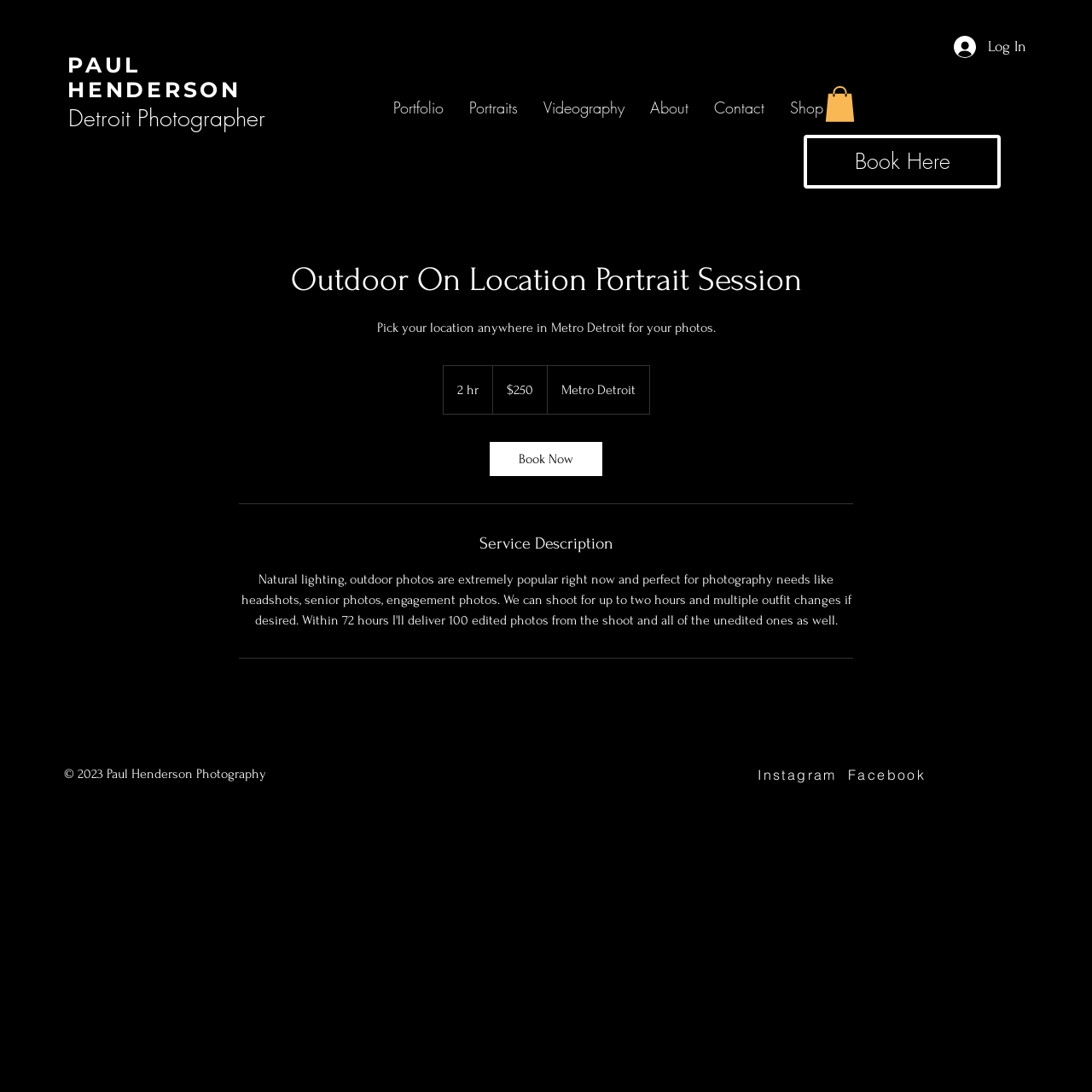Determine the coordinates of the bounding box that should be clicked to complete the instruction: "Navigate to Portfolio". The coordinates should be represented by four float numbers between 0 and 1: [left, top, right, bottom].

[0.348, 0.079, 0.418, 0.118]